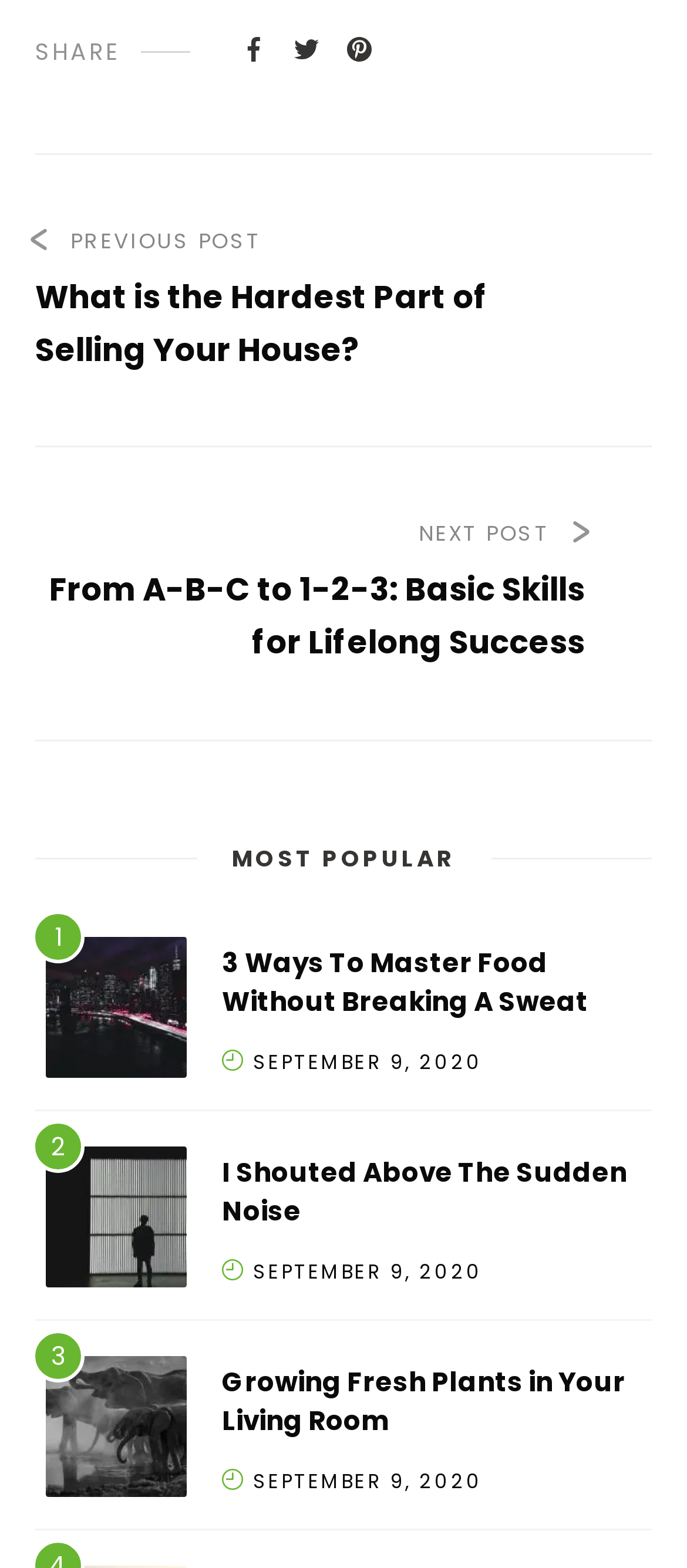Could you determine the bounding box coordinates of the clickable element to complete the instruction: "Go to Recent changes"? Provide the coordinates as four float numbers between 0 and 1, i.e., [left, top, right, bottom].

None